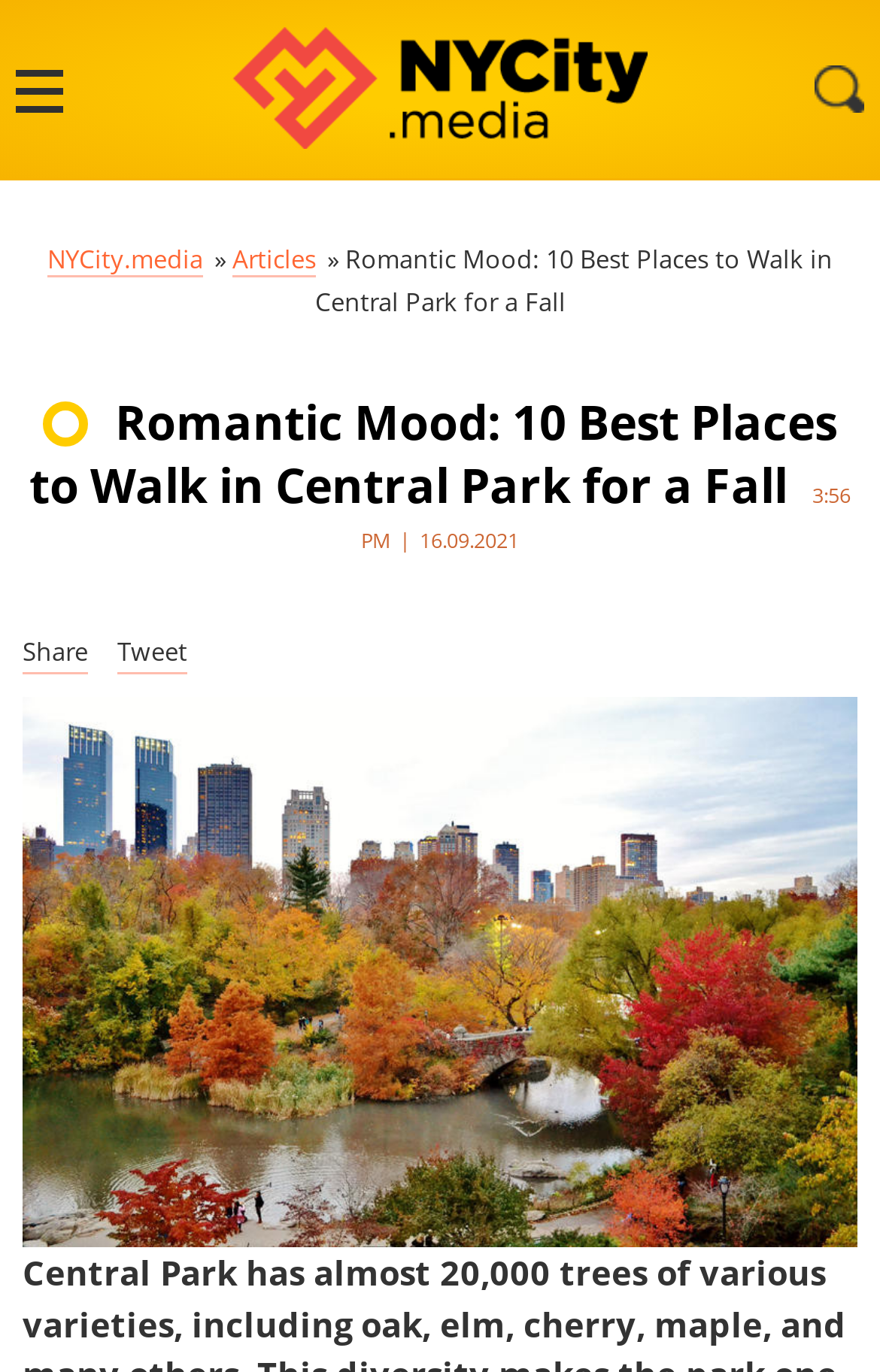Refer to the image and provide an in-depth answer to the question:
What is the purpose of the button at the top right corner?

The button at the top right corner of the webpage is a link with the text 'Share', which suggests that it allows users to share the article on social media or other platforms.